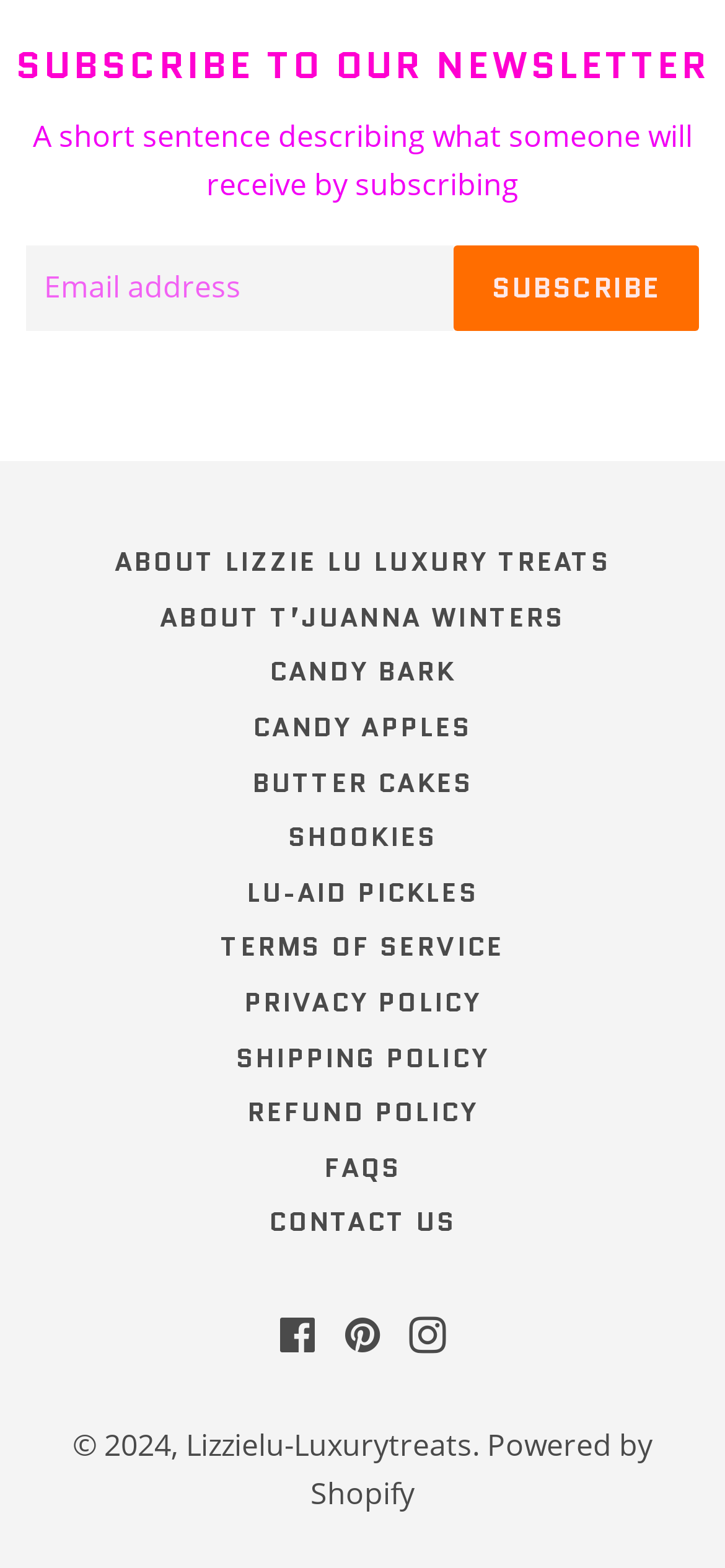Highlight the bounding box coordinates of the region I should click on to meet the following instruction: "Go to the about page".

None